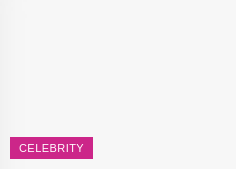What is the overall aesthetic of the design?
Please answer the question with as much detail and depth as you can.

The caption describes the overall aesthetic of the design as modern and engaging, which is achieved through the use of a bold, rectangular button and a clean, minimalist layout.